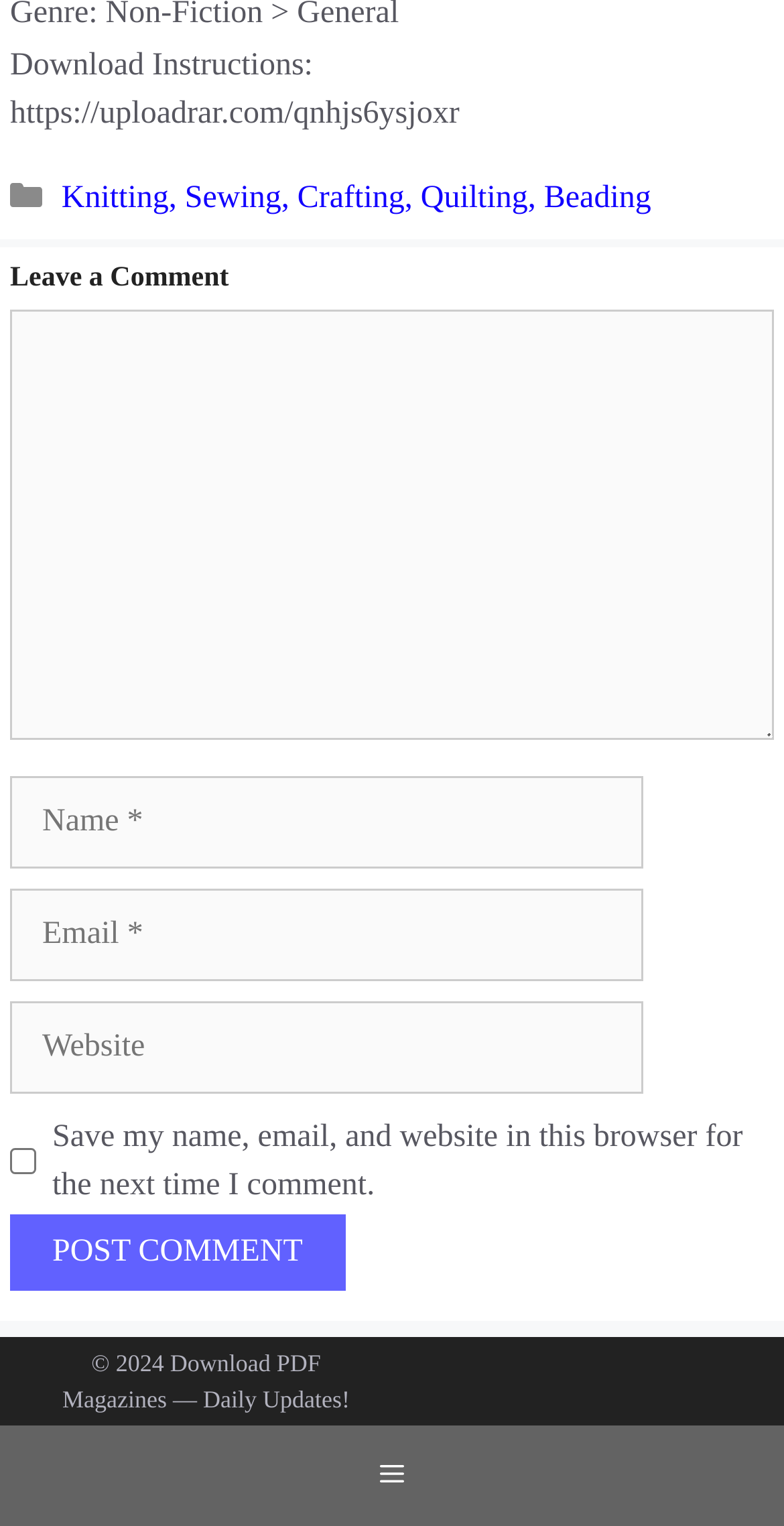Extract the bounding box coordinates of the UI element described by: "Menu". The coordinates should include four float numbers ranging from 0 to 1, e.g., [left, top, right, bottom].

[0.0, 0.934, 1.0, 1.0]